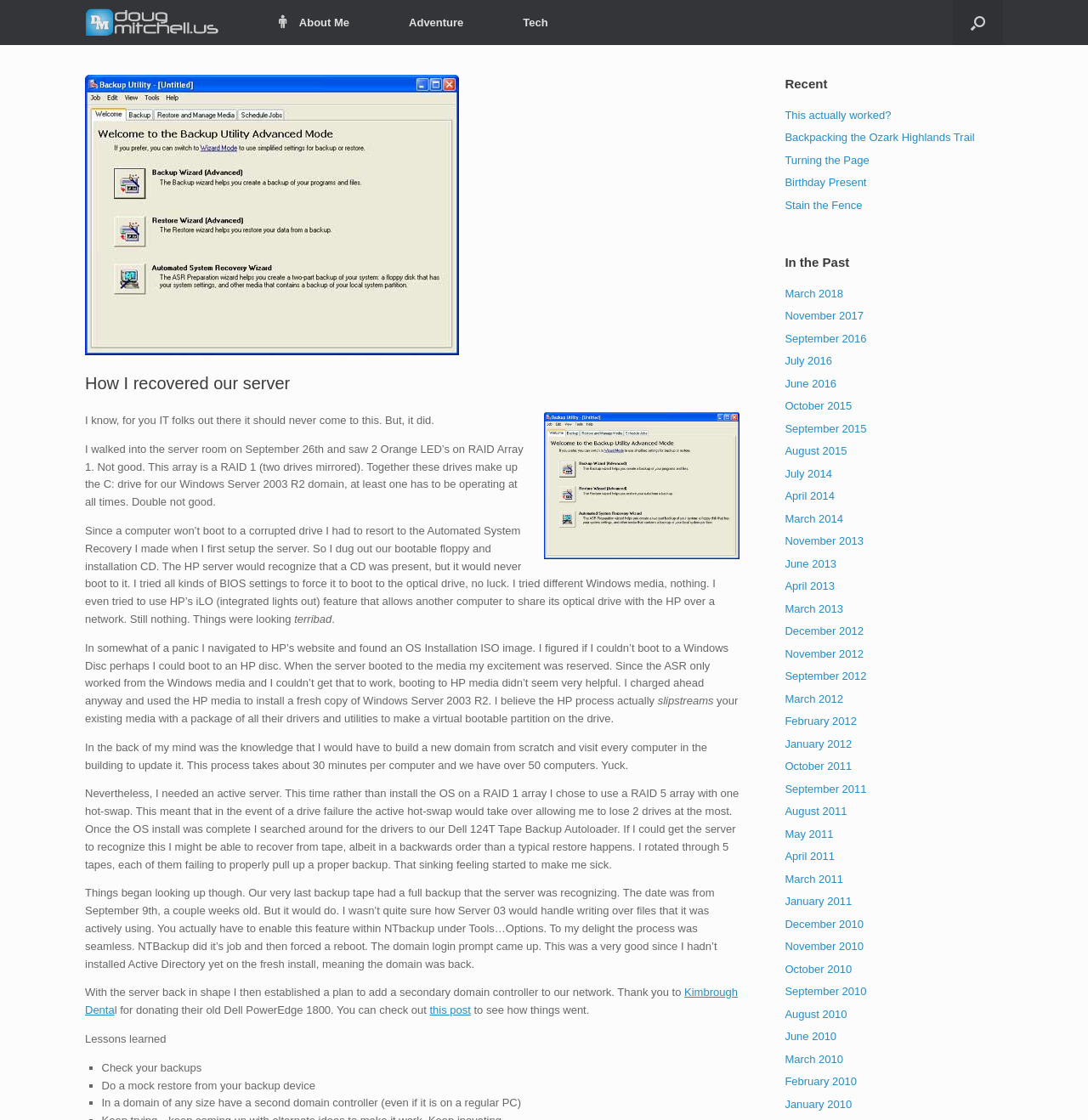Please determine the bounding box coordinates for the element that should be clicked to follow these instructions: "Click the 'About Me' link".

[0.229, 0.0, 0.348, 0.04]